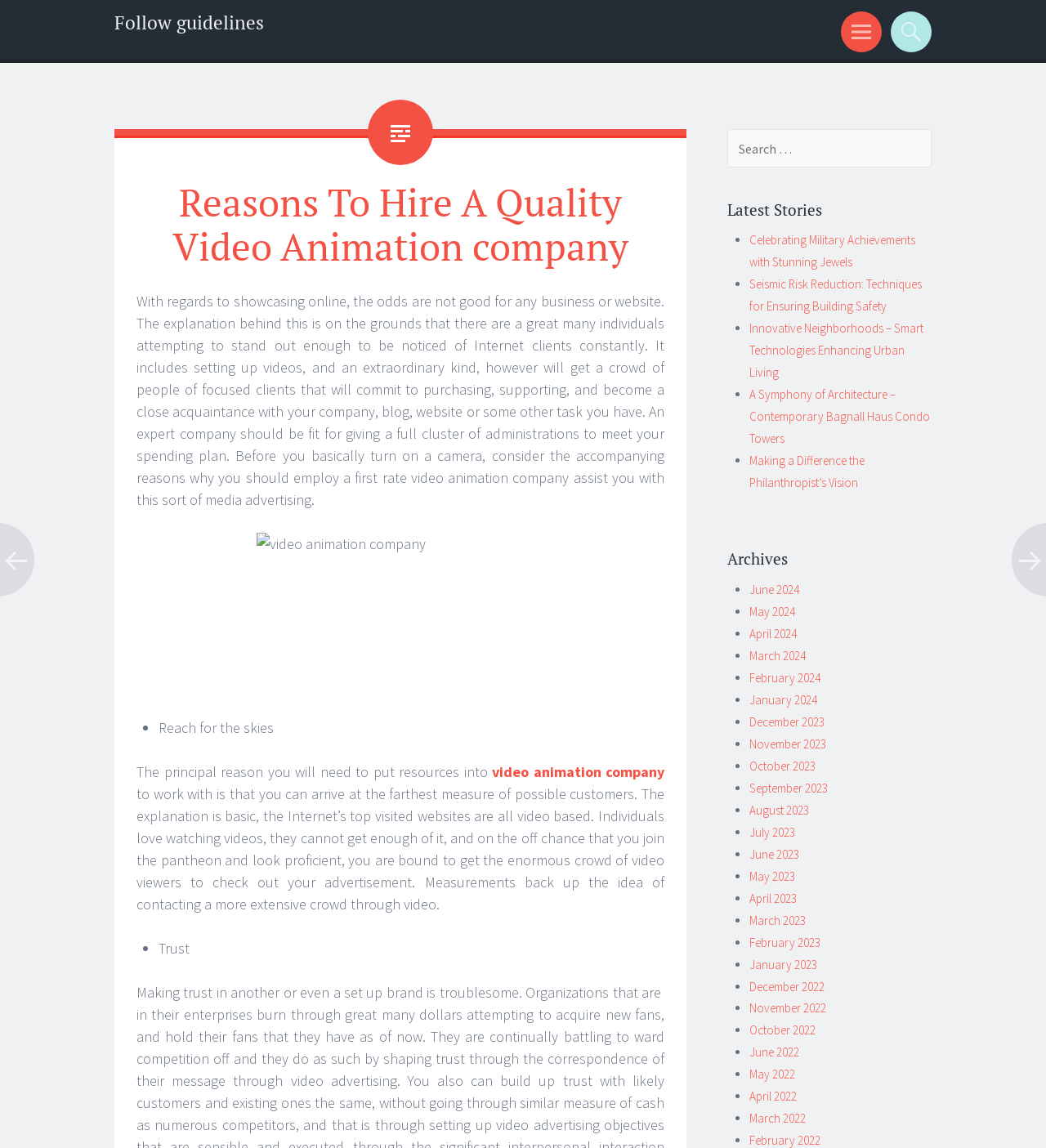Give a one-word or phrase response to the following question: What is the main topic of the webpage?

Video animation company